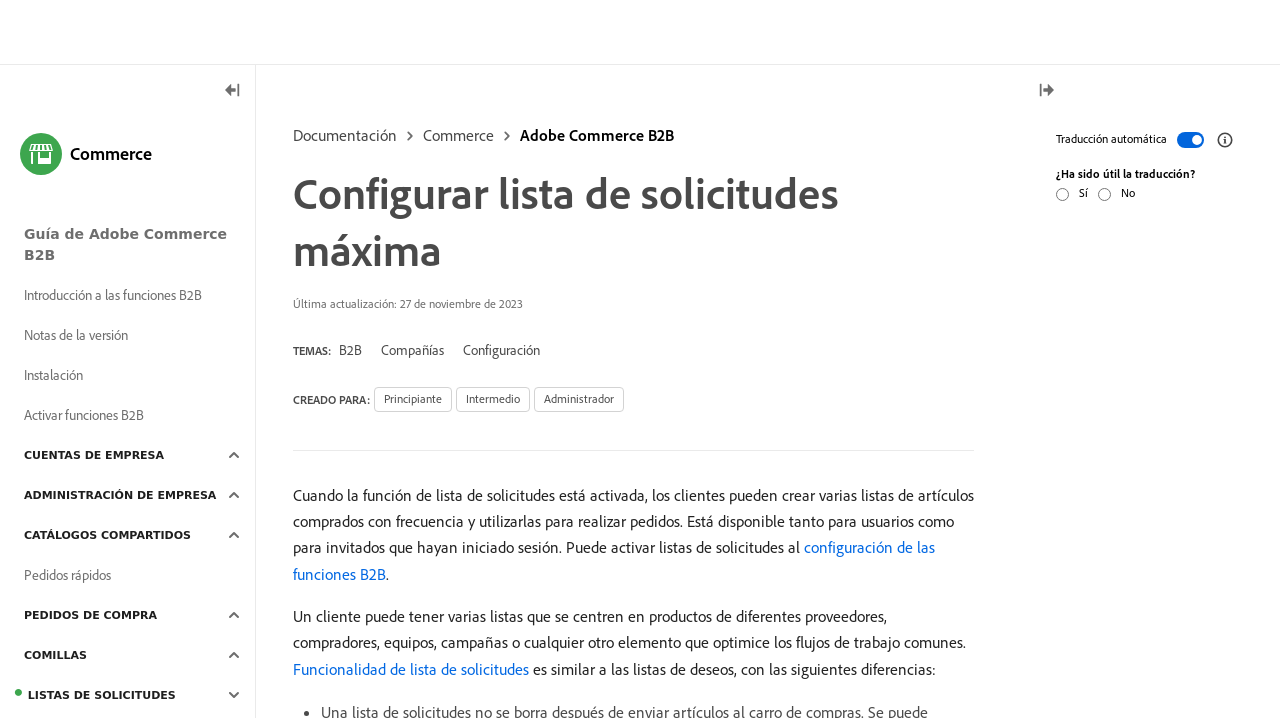Elaborate on the information and visuals displayed on the webpage.

This webpage is about configuring the maximum number of request lists that can be maintained for each customer account. The page has a navigation menu at the top with links to various sections, including "Experience League", "Documentation", "Events", and "Community". There is also a search bar and a button to toggle the left rail.

Below the navigation menu, there is a heading that reads "Configurar lista de solicitudes máxima" (Configure Maximum Request List). The page then provides information about the feature, including its purpose and how it works. There are several paragraphs of text that explain the benefits of using request lists, how they can be used to optimize workflows, and how they differ from wish lists.

On the left side of the page, there is a menu with links to various topics related to Adobe Commerce B2B, including guides, installation, and feature activation. There is also a section with links to specific topics, such as "CUENTAS DE EMPRESA" (Company Accounts) and "PEDIDOS DE COMPRA" (Purchase Orders).

On the right side of the page, there is a section with a checkbox and a link to provide feedback on the translation of the page. There is also a section with radio buttons to rate the usefulness of the translation.

At the bottom of the page, there are links to related topics, such as "Funcionalidad de lista de solicitudes" (Request List Functionality) and "Configuración de las funciones B2B" (B2B Function Configuration).